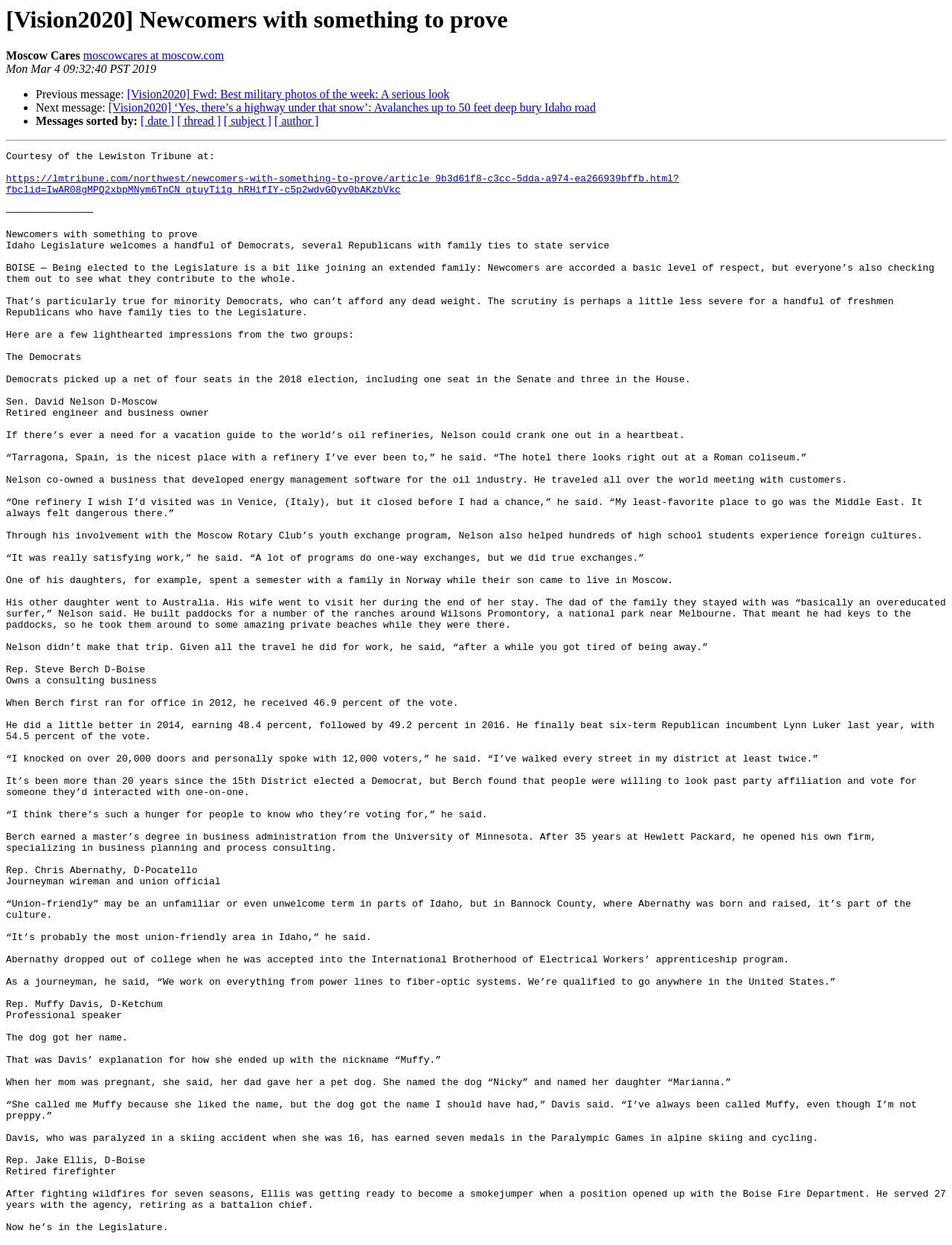Identify the bounding box coordinates of the part that should be clicked to carry out this instruction: "View the 'Pricing Models' page".

None